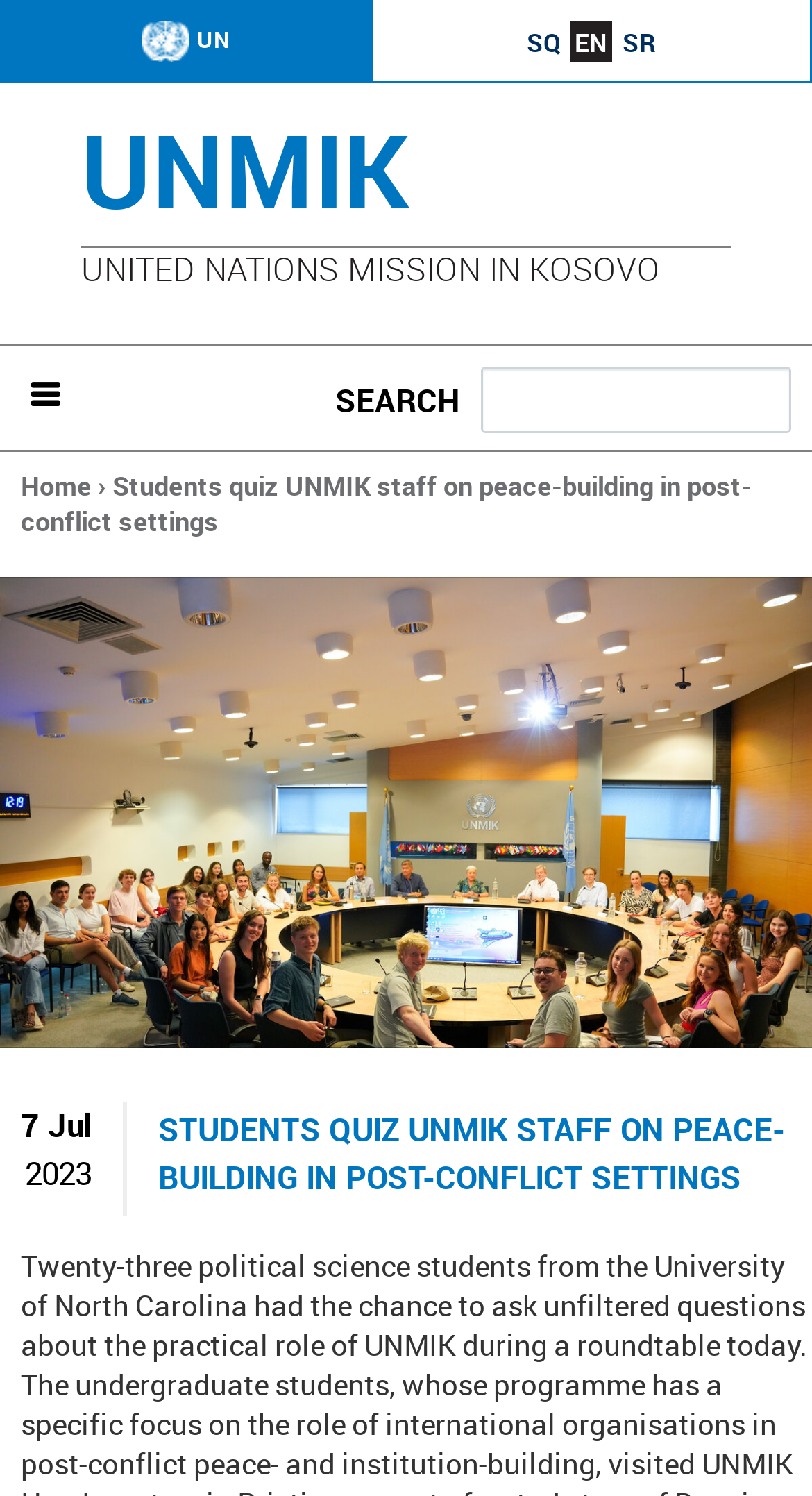Determine the bounding box coordinates of the clickable region to execute the instruction: "Go to the Home page". The coordinates should be four float numbers between 0 and 1, denoted as [left, top, right, bottom].

[0.026, 0.313, 0.113, 0.337]